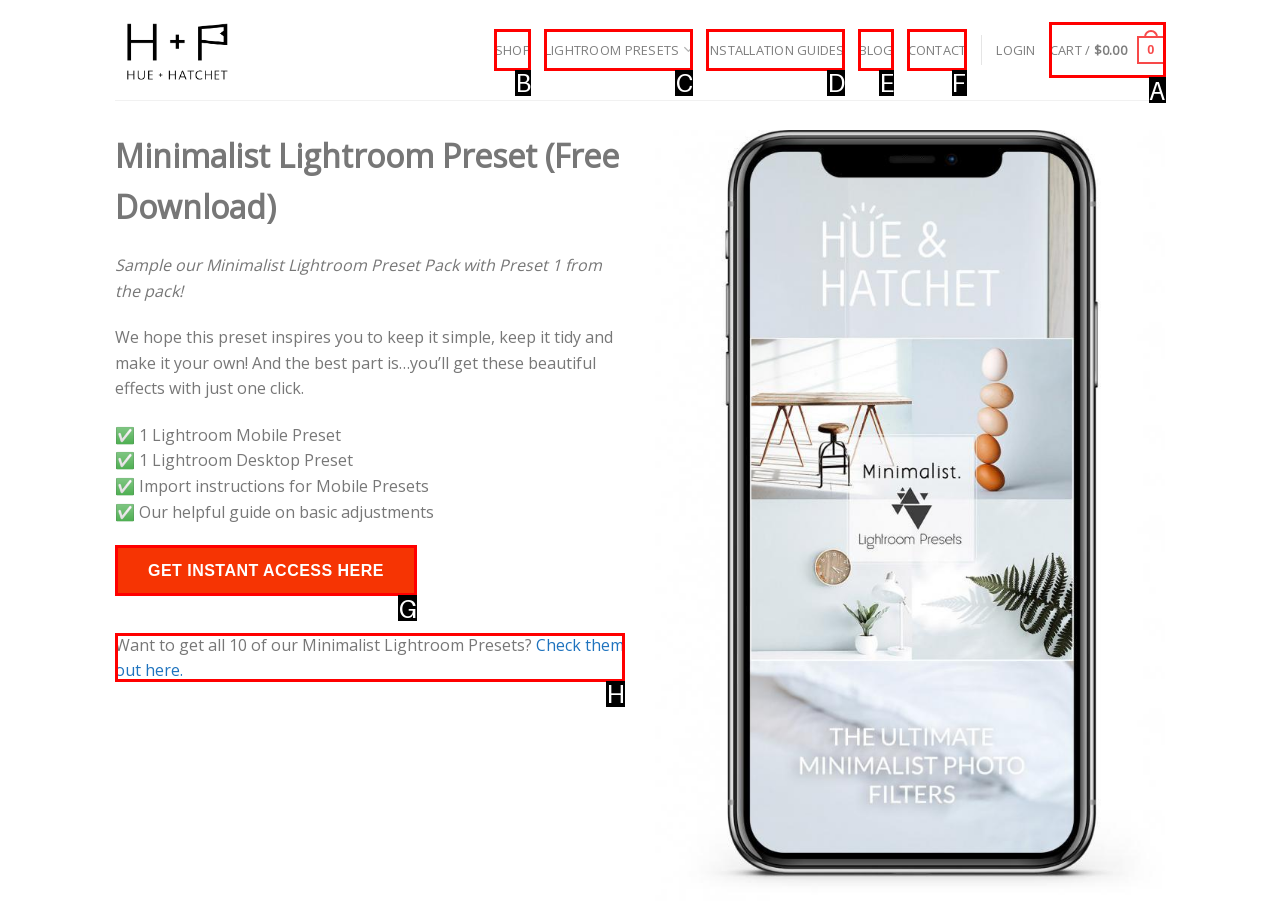Tell me which one HTML element I should click to complete the following task: Visit the company's blog Answer with the option's letter from the given choices directly.

None